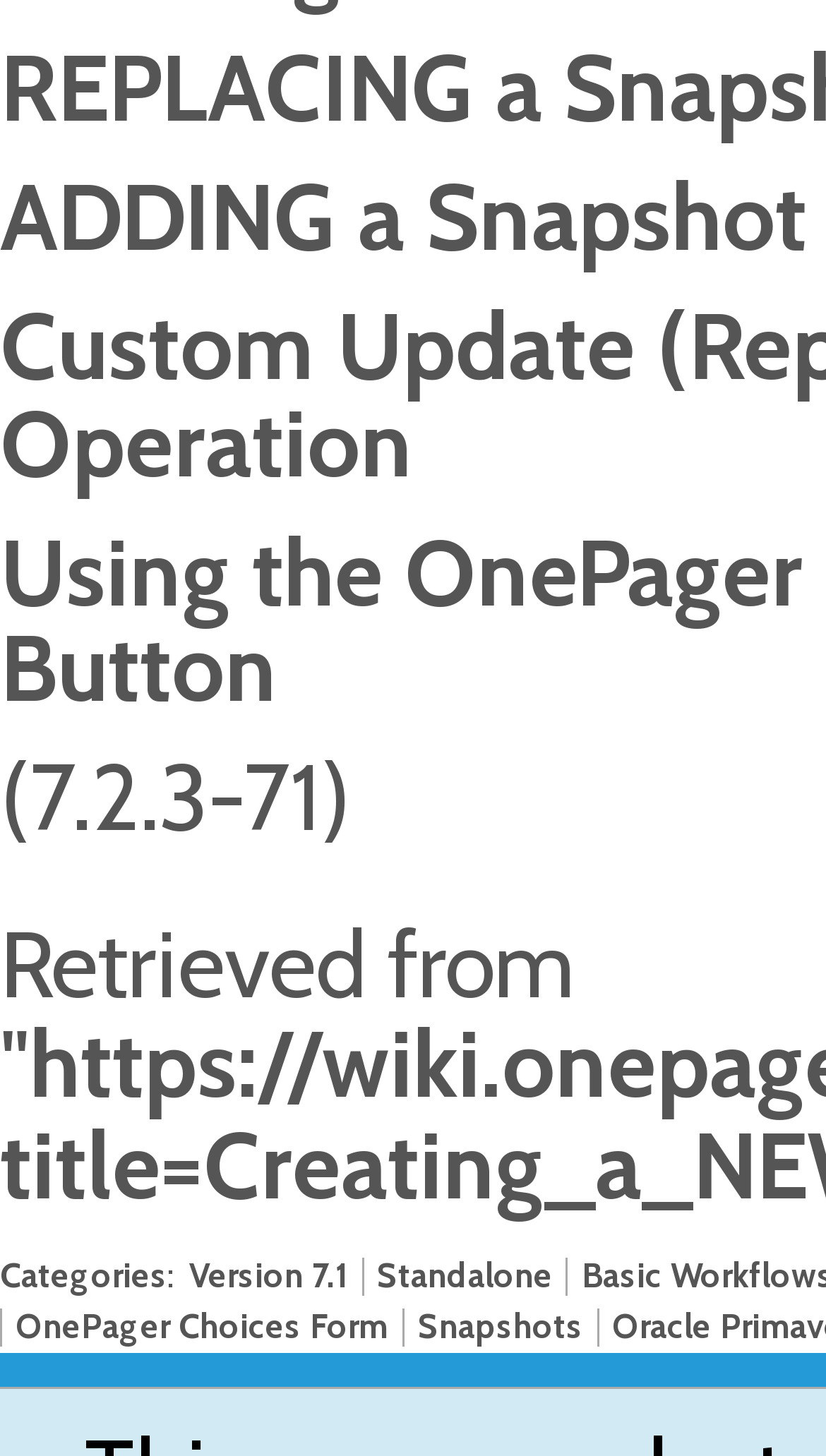What is the category of the webpage?
Answer the question with a single word or phrase by looking at the picture.

Categories